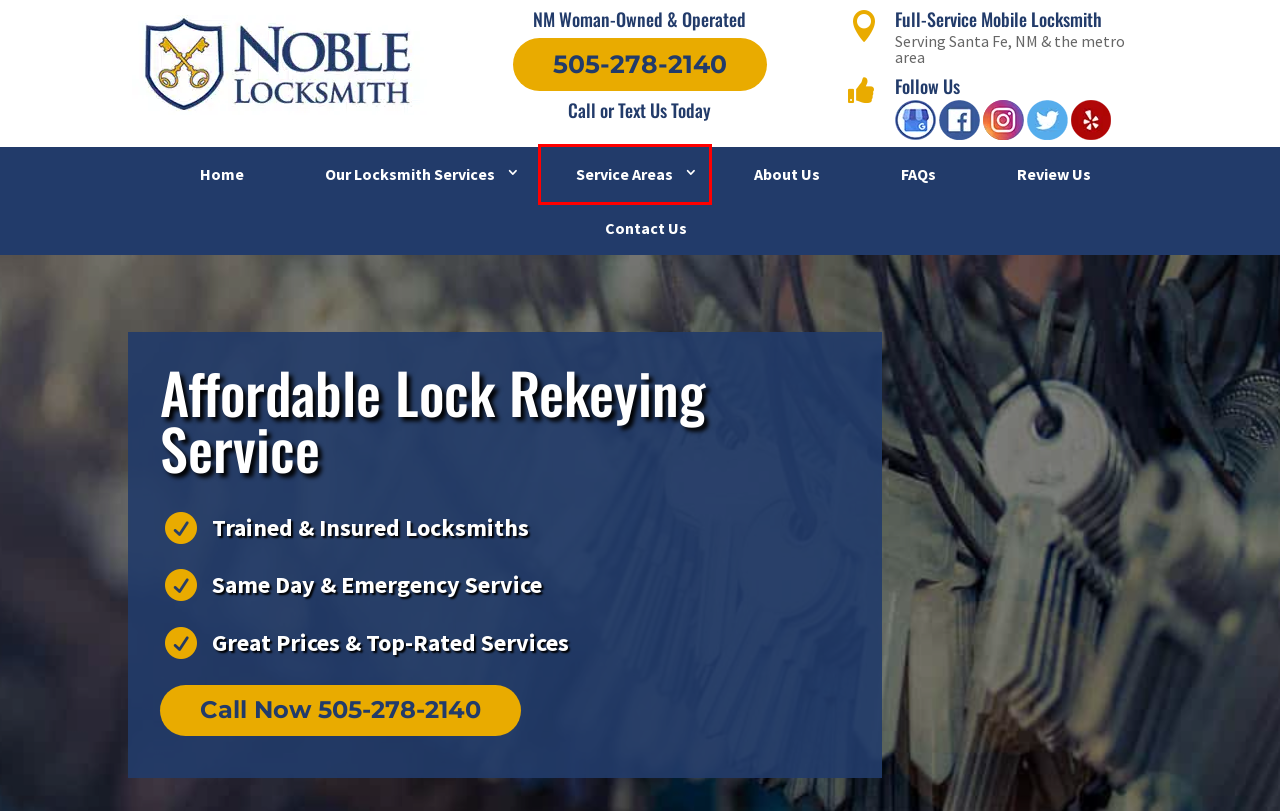You are given a screenshot of a webpage with a red rectangle bounding box. Choose the best webpage description that matches the new webpage after clicking the element in the bounding box. Here are the candidates:
A. FAQs About Our Services | Noble Locksmith NM
B. Locksmith near me Los Alamos, NM | Noble Locksmith New Mexico
C. Locksmith Services Near Me | Noble Locksmith New Mexico
D. Locksmith near me in Santa Fe, NM | Noble Locksmith New Mexico
E. About Us | Noble Locksmith NM
F. Car Locksmith near me Santa Fe | Noble Locksmith New Mexico
G. Contact Us Today | Noble Locksmith New Mexico | Click or Call
H. Please Review Us Today - Noble Locksmith NM - 🤩 🔐

C